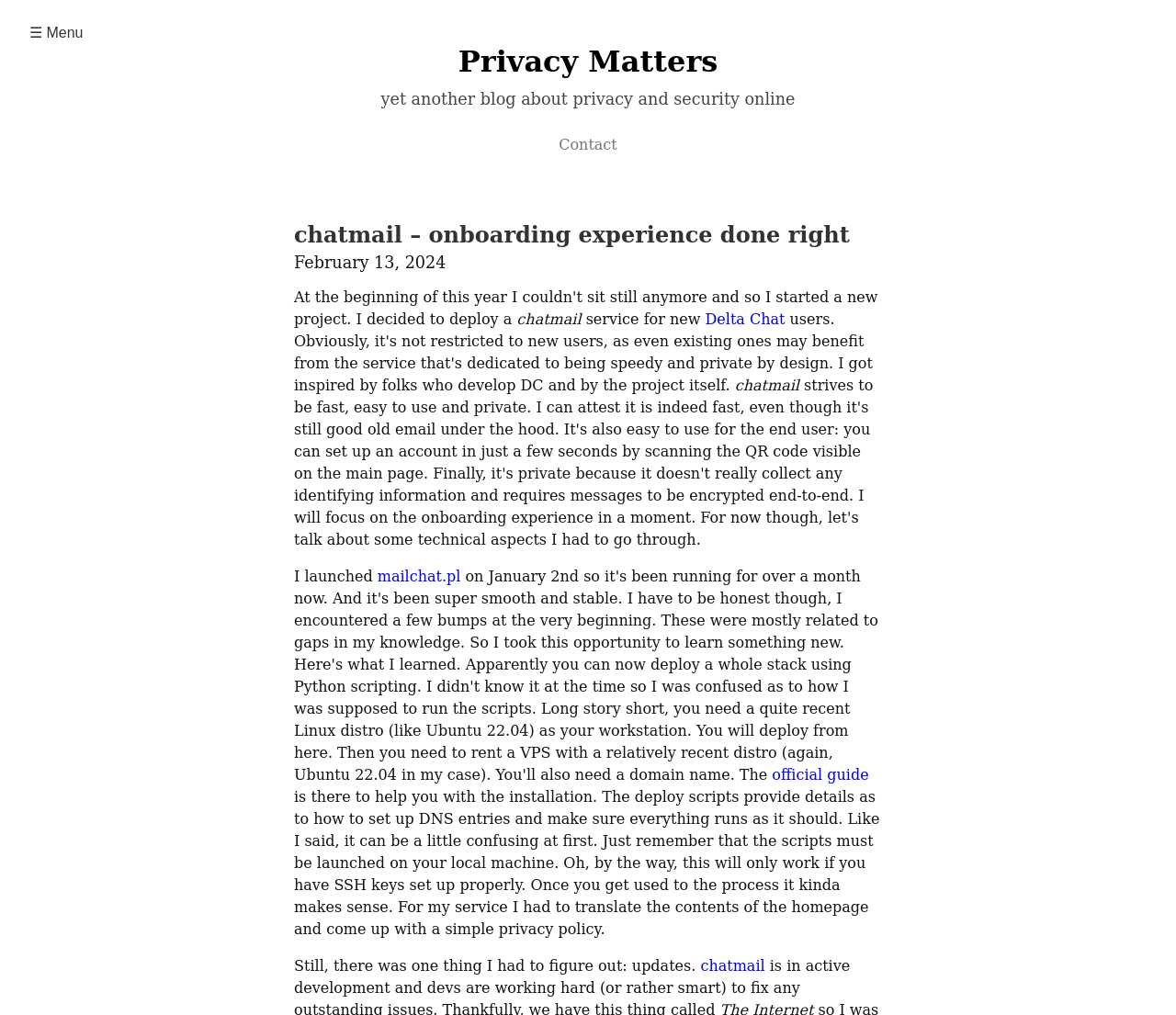What is the date of the blog post?
Look at the image and answer the question using a single word or phrase.

February 13, 2024